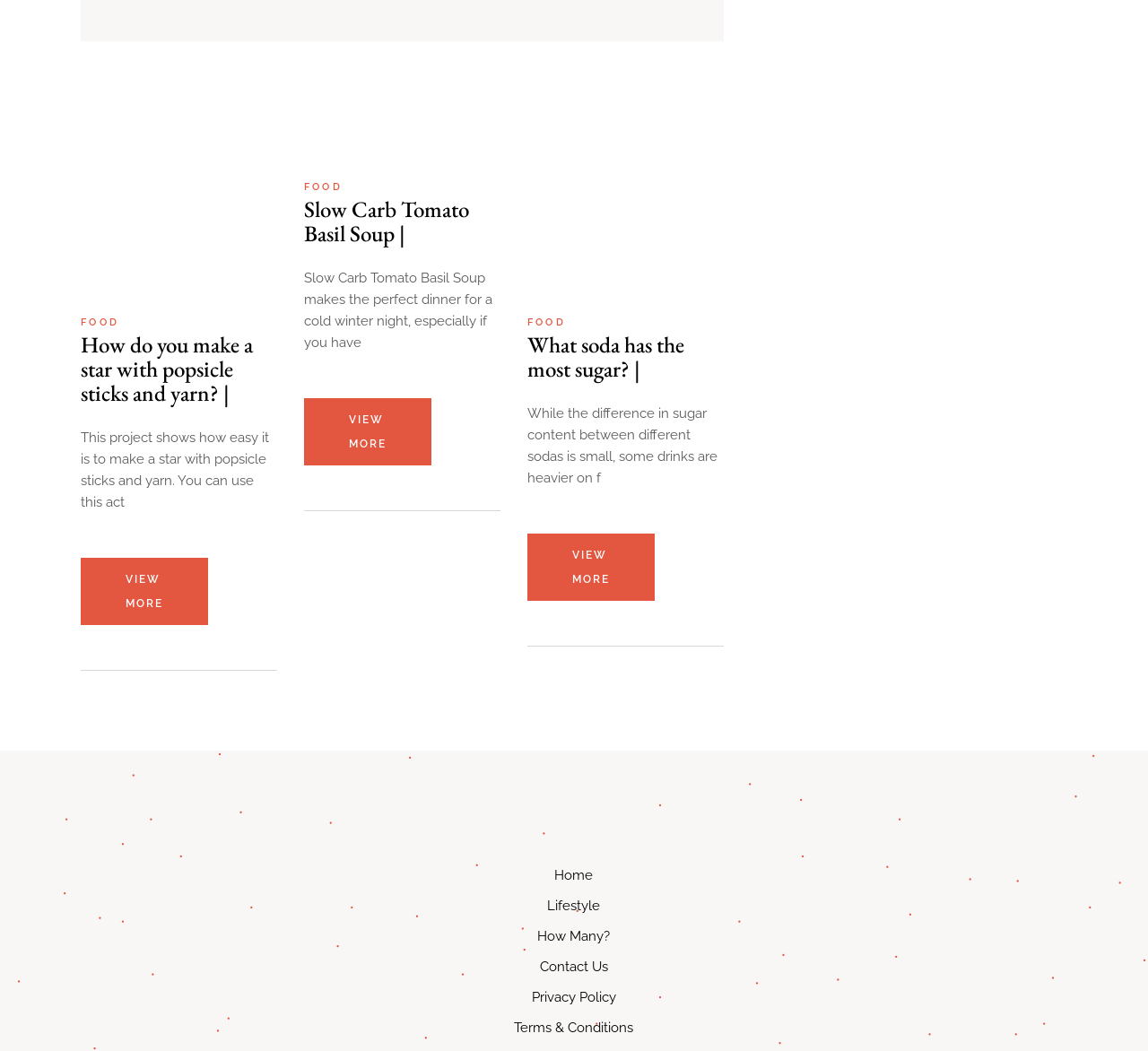Select the bounding box coordinates of the element I need to click to carry out the following instruction: "Explore the page about what soda has the most sugar".

[0.459, 0.316, 0.63, 0.362]